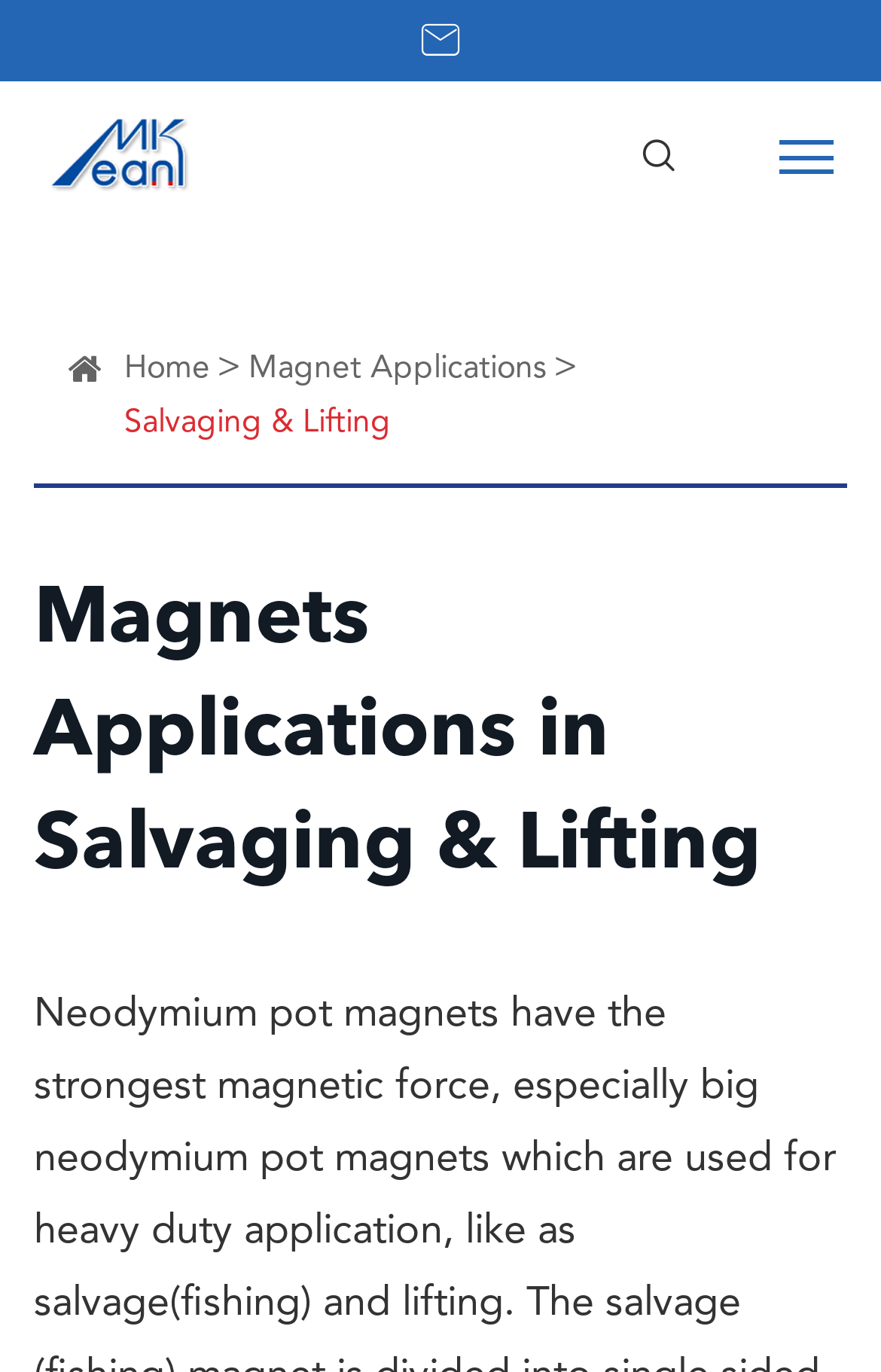Please find the bounding box for the UI component described as follows: "Magnet Applications".

[0.282, 0.248, 0.621, 0.288]